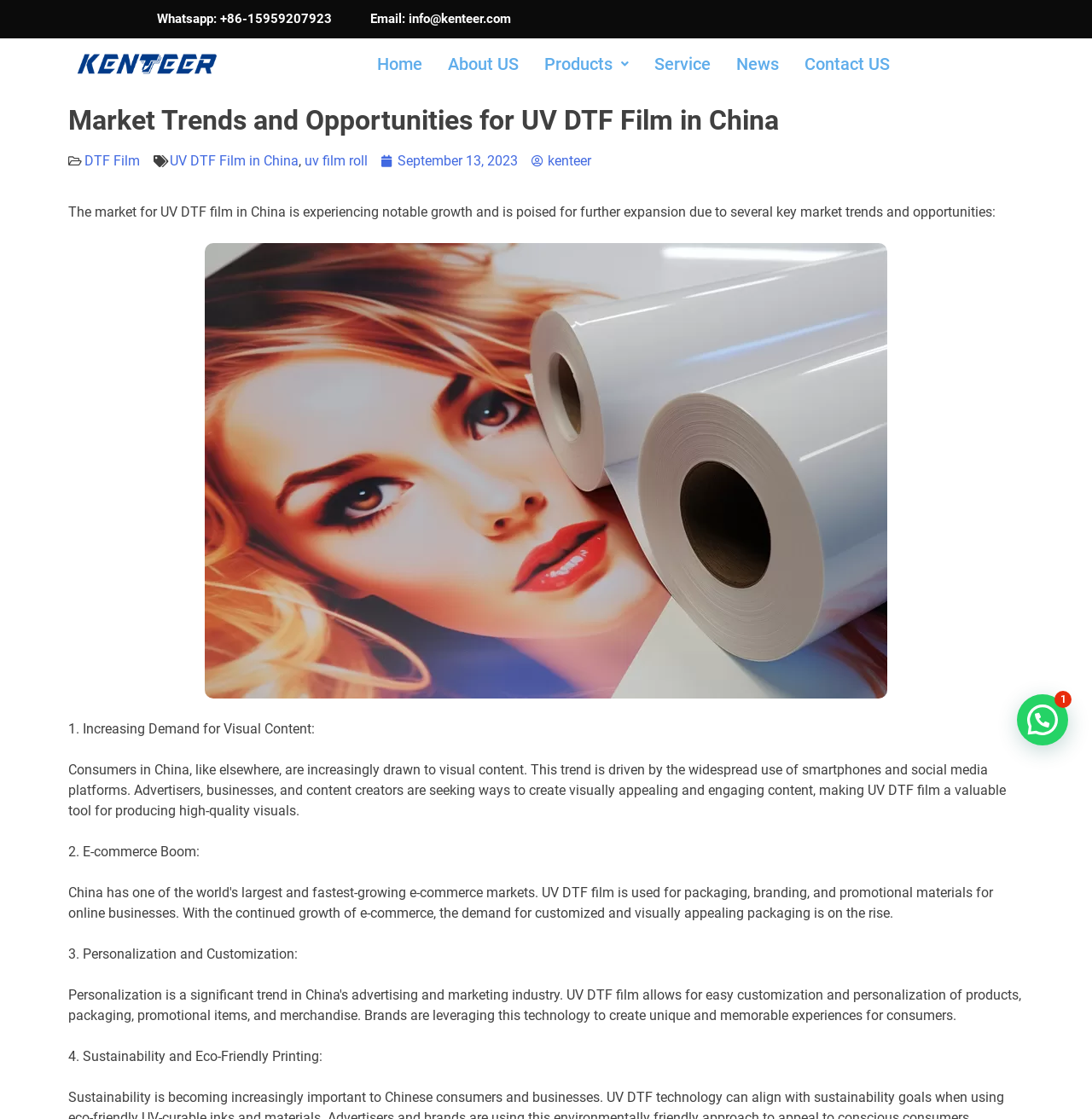Determine the bounding box coordinates for the region that must be clicked to execute the following instruction: "Go to the Home page".

[0.334, 0.034, 0.398, 0.08]